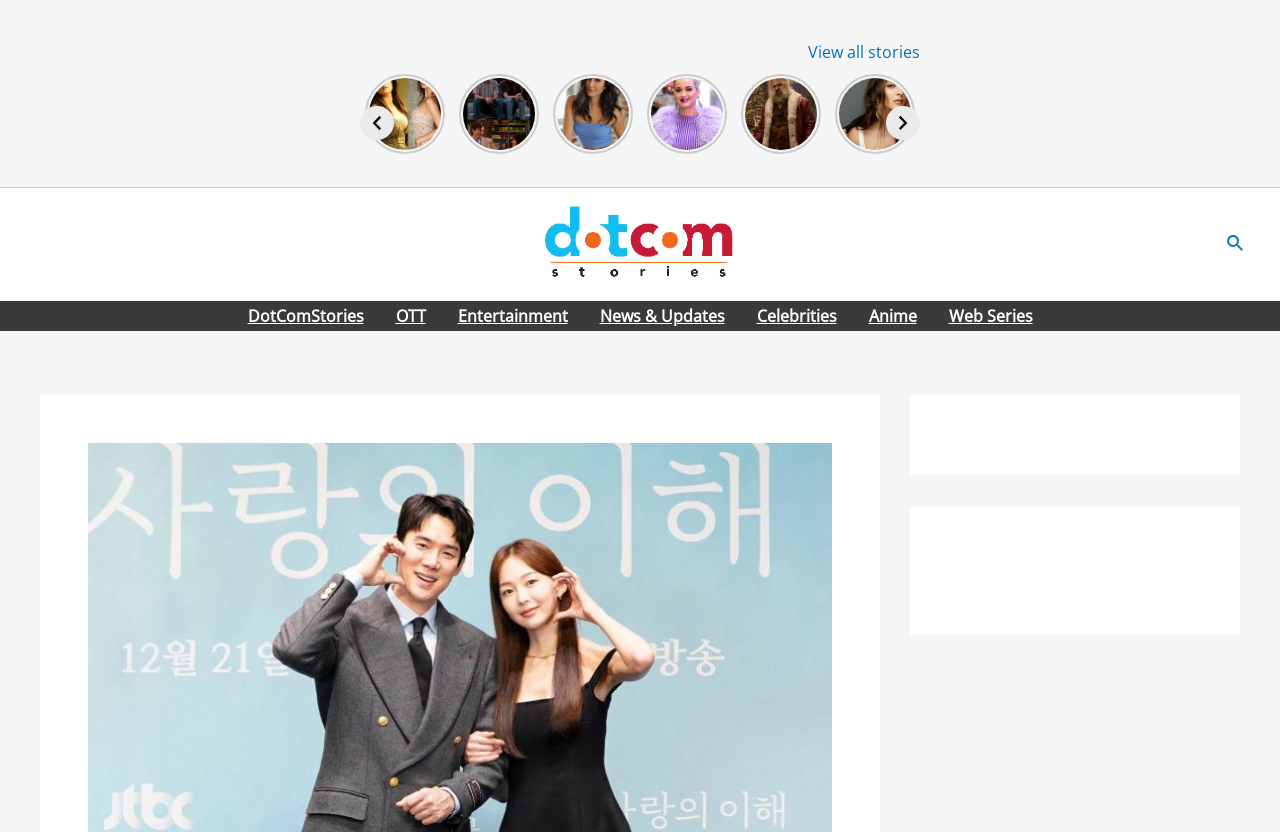Bounding box coordinates are specified in the format (top-left x, top-left y, bottom-right x, bottom-right y). All values are floating point numbers bounded between 0 and 1. Please provide the bounding box coordinate of the region this sentence describes: parent_node: View all stories aria-label="Next"

[0.692, 0.128, 0.719, 0.168]